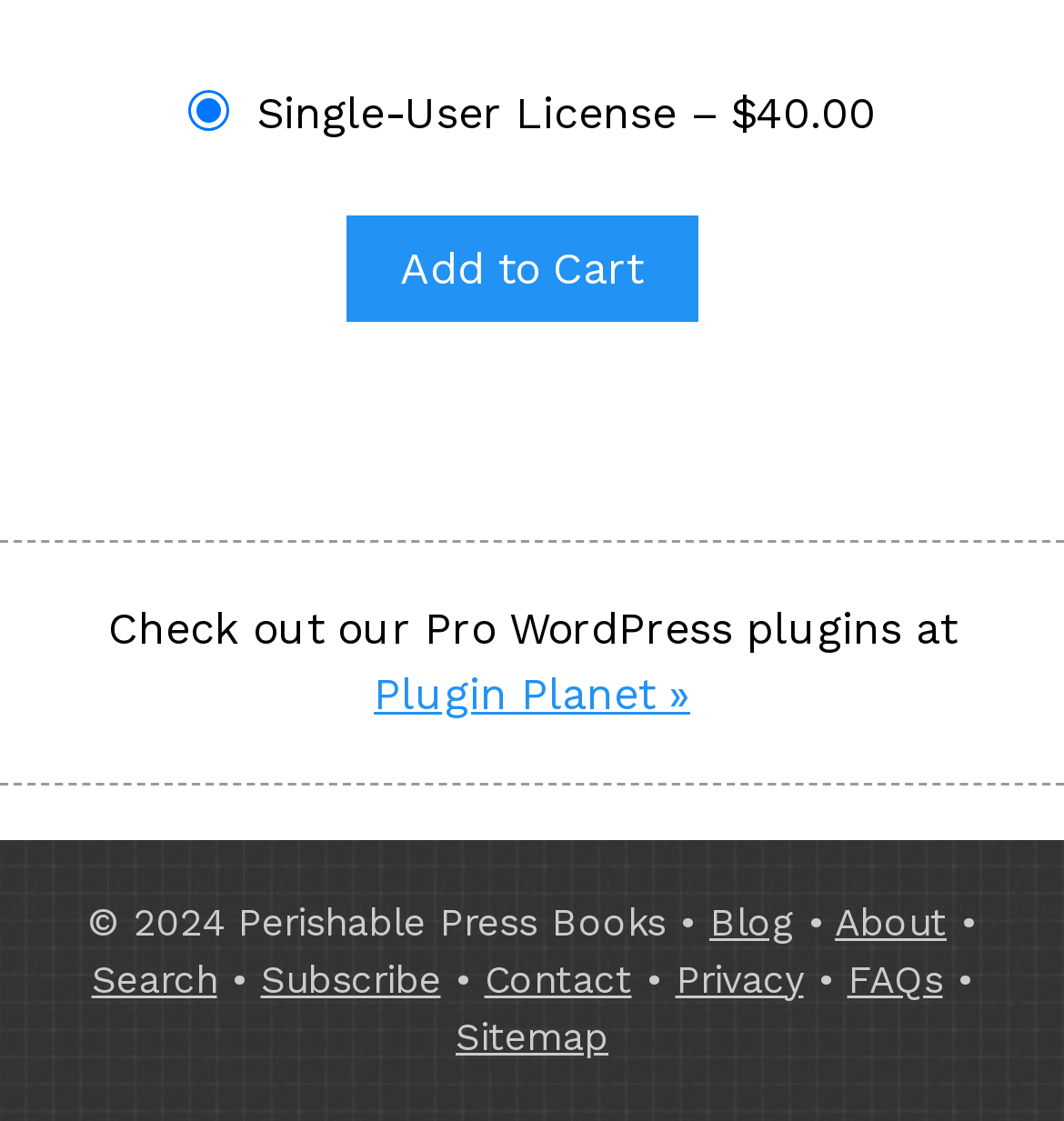Please give a short response to the question using one word or a phrase:
What is the text at the bottom left of the webpage?

© 2024 Perishable Press Books •